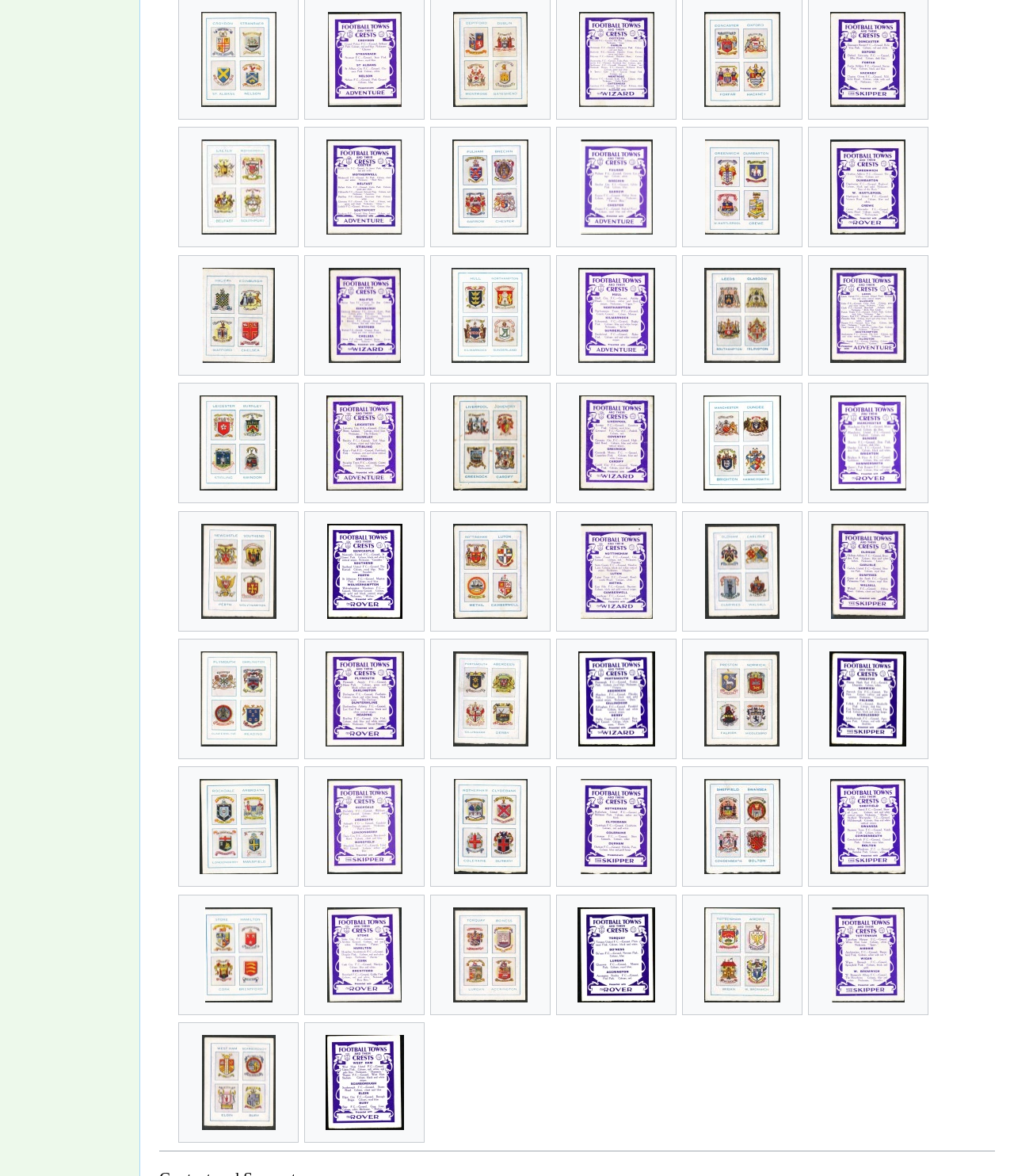How many images are on the webpage?
Kindly offer a detailed explanation using the data available in the image.

There are 20 pairs of images, each with a 'tho' and 'thob' version, which suggests that there are a total of 40 images on the webpage.